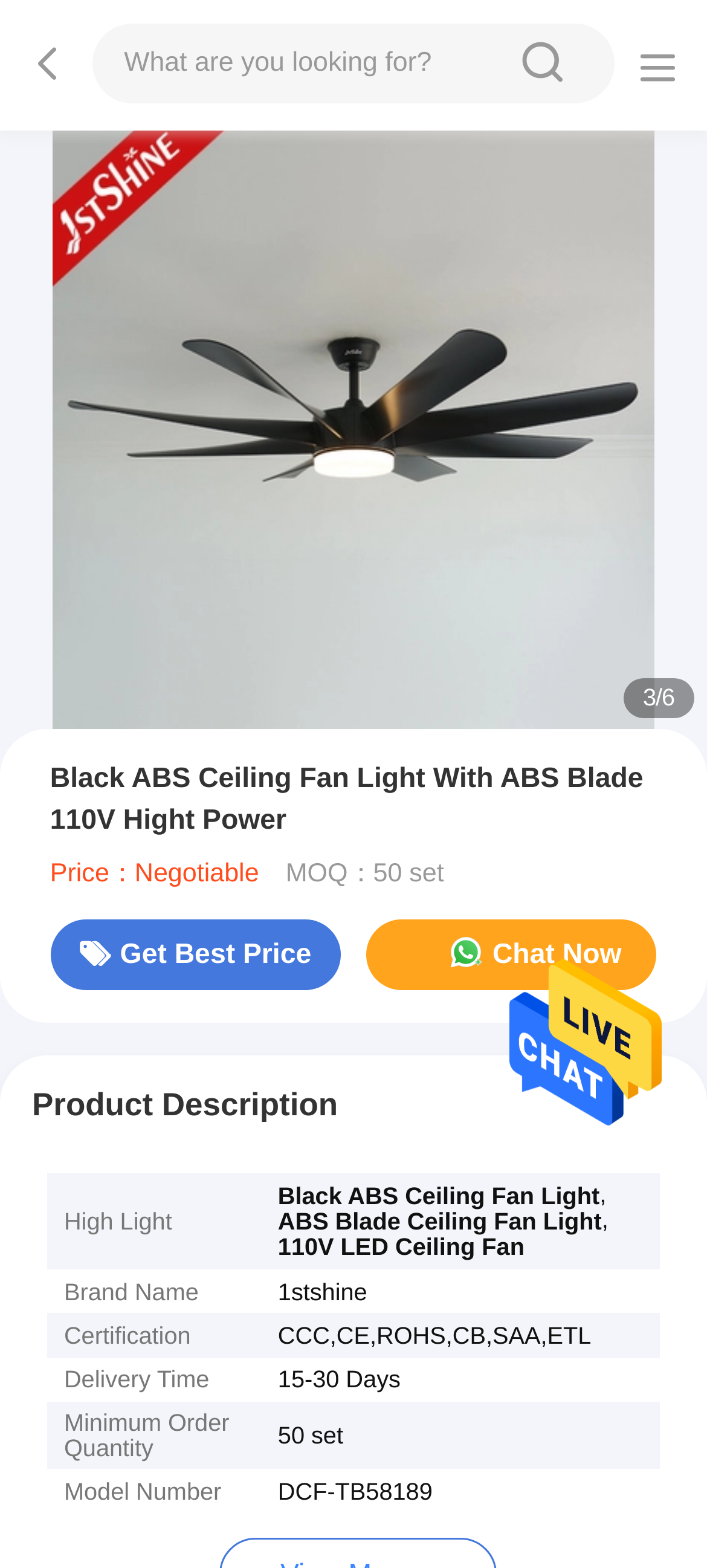Find the bounding box coordinates corresponding to the UI element with the description: "sousou text". The coordinates should be formatted as [left, top, right, bottom], with values as floats between 0 and 1.

[0.672, 0.018, 0.864, 0.064]